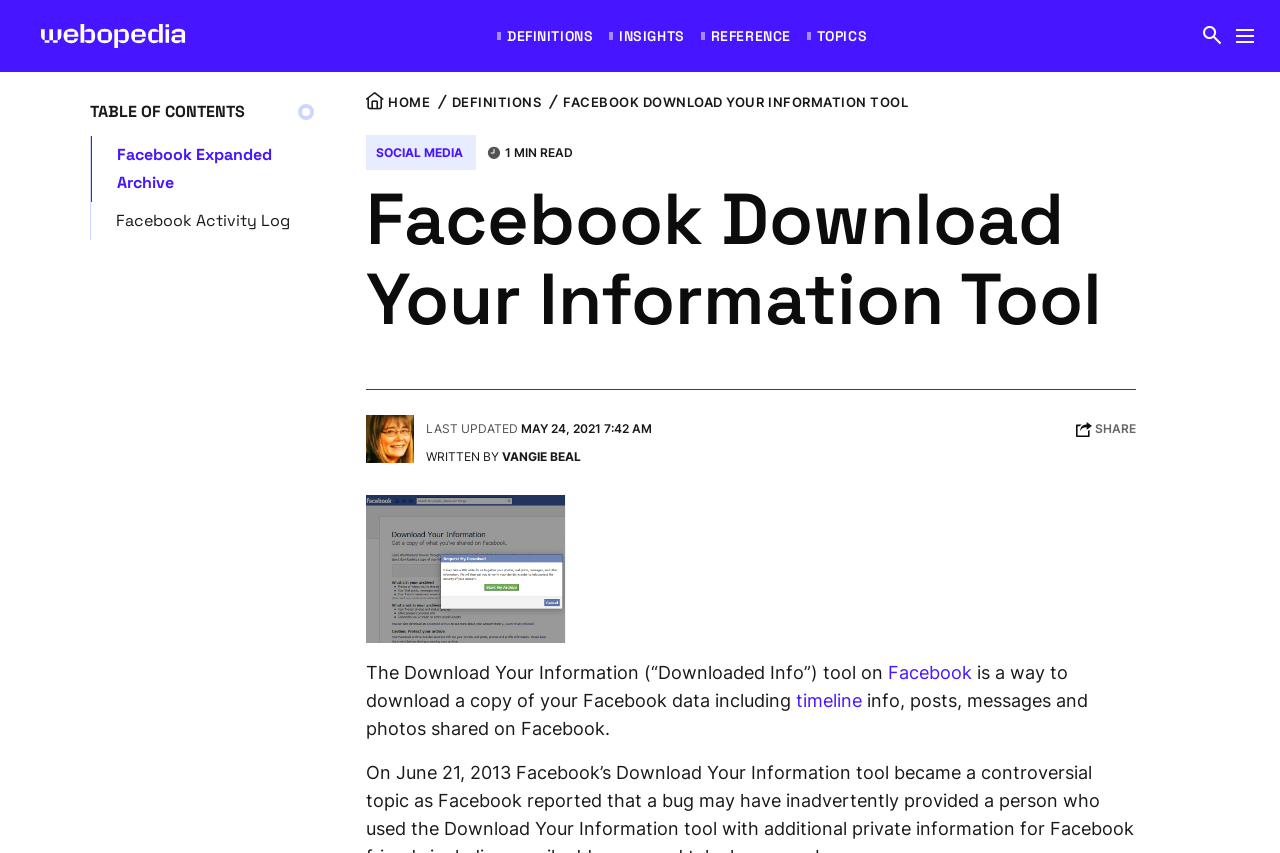Describe all visible elements and their arrangement on the webpage.

The webpage is about the Facebook Download Your Information Tool, which allows users to download a copy of their Facebook data. At the top left corner, there is a link to "Webopedia" accompanied by a small image. Below this, there is a horizontal menu with links to "DEFINITIONS", "INSIGHTS", "REFERENCE", and "TOPICS". 

On the left side, there is a table of contents section with a heading "FACEBOOK DOWNLOAD YOUR INFORMATION TOOL" and several links to related topics, including "Facebook Expanded Archive" and "Facebook Activity Log". 

In the main content area, there is a heading "Facebook Download Your Information Tool" followed by a brief description of the tool. The description is divided into two paragraphs, with the first paragraph explaining the purpose of the tool and the second paragraph providing more details about the types of data that can be downloaded. 

Below the description, there is an image related to the Facebook Download Your Information tool. On the right side, there is a section with information about the author, Vangie Beal, including a small image and a link to the author's profile. 

There are also several links and buttons scattered throughout the page, including a "SHARE" button and links to related topics such as "SOCIAL MEDIA".